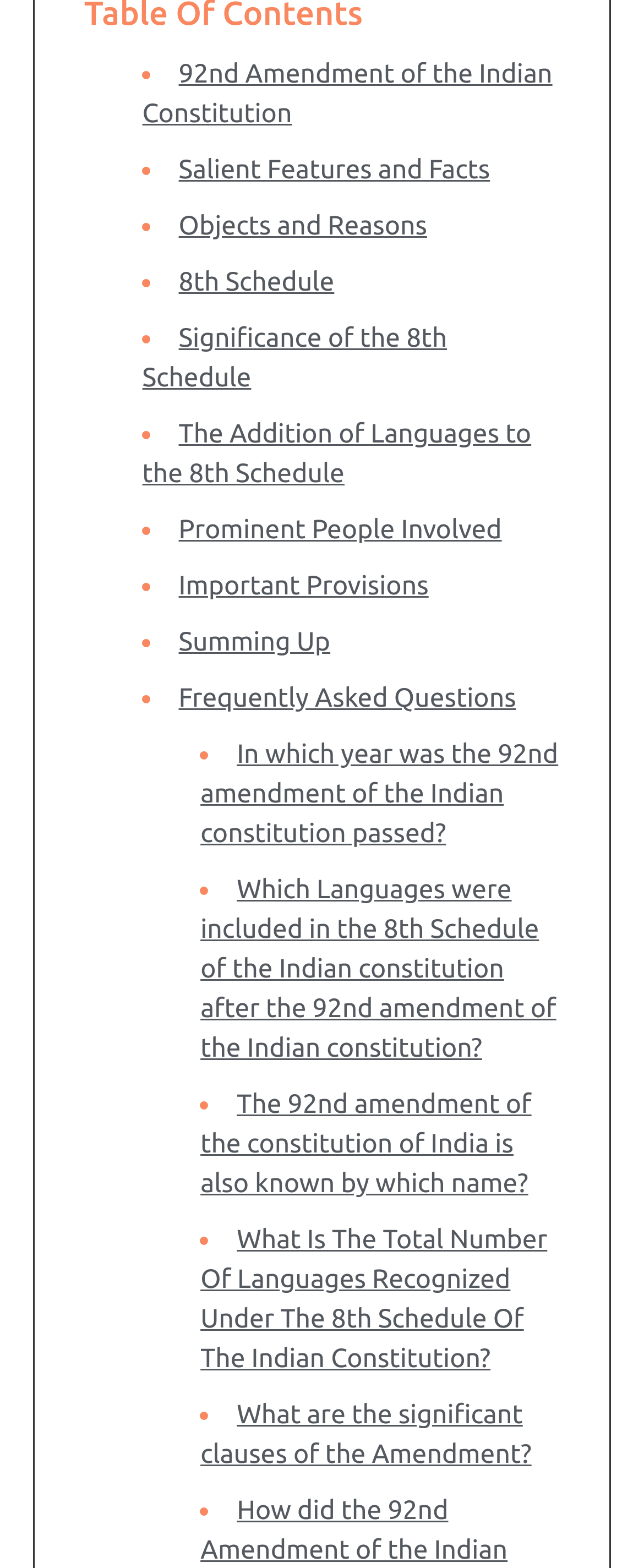What is the topic of the webpage?
Based on the content of the image, thoroughly explain and answer the question.

The webpage appears to be about the 92nd Amendment of the Indian Constitution, as indicated by the links and list markers on the page, which suggest a detailed explanation of the amendment and its related topics.